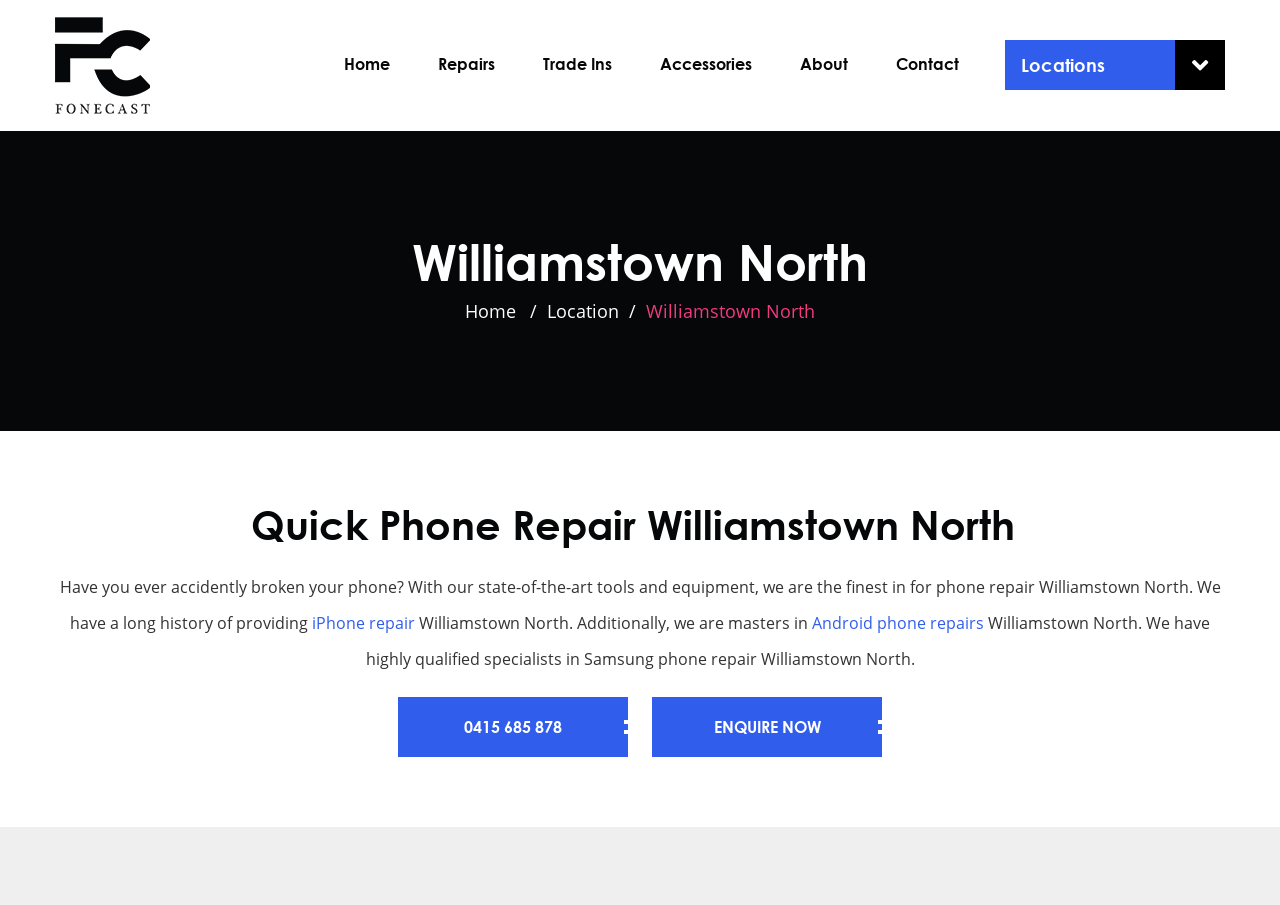Can you specify the bounding box coordinates of the area that needs to be clicked to fulfill the following instruction: "View iPhone repair options"?

[0.244, 0.676, 0.324, 0.701]